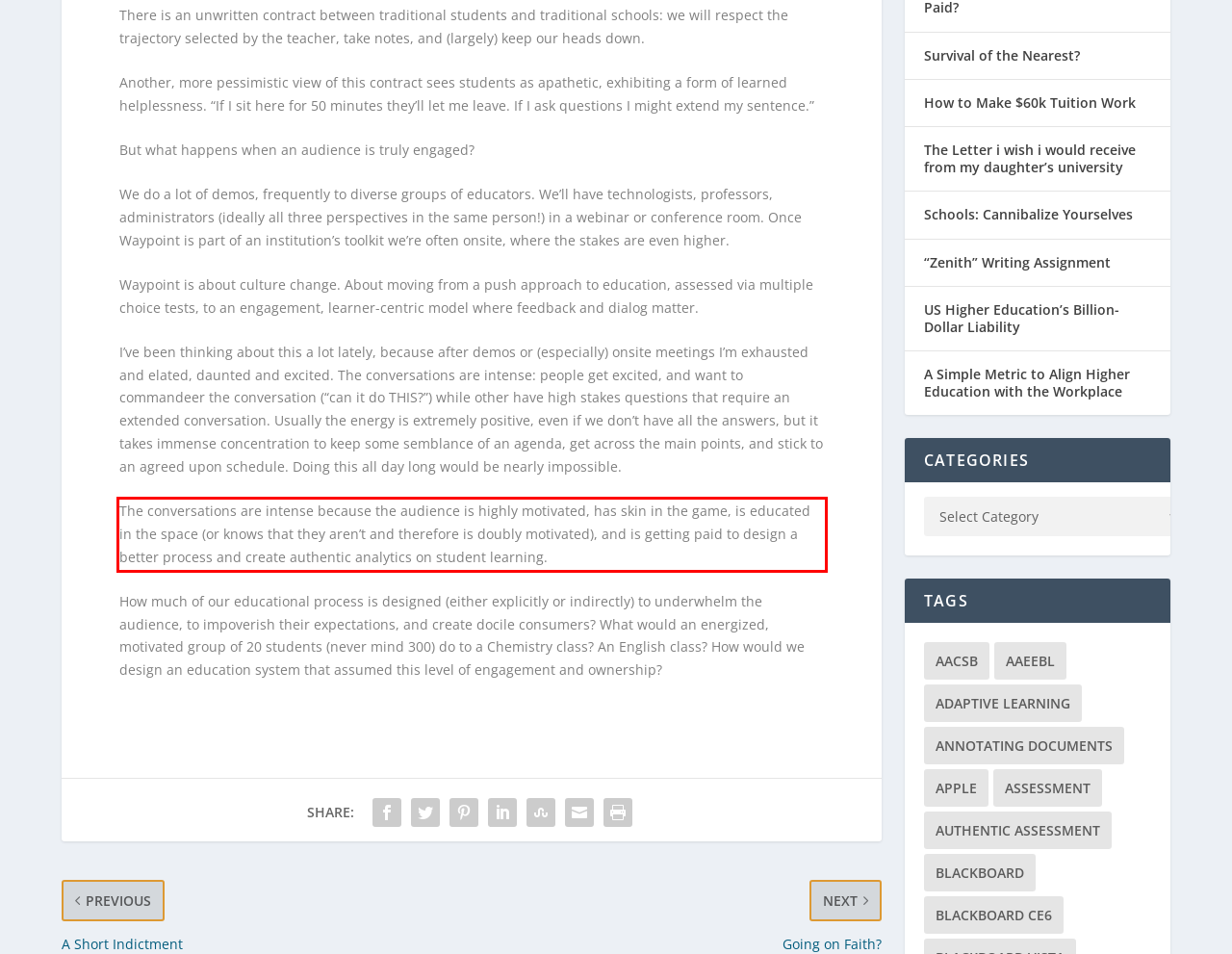You are provided with a screenshot of a webpage that includes a red bounding box. Extract and generate the text content found within the red bounding box.

The conversations are intense because the audience is highly motivated, has skin in the game, is educated in the space (or knows that they aren’t and therefore is doubly motivated), and is getting paid to design a better process and create authentic analytics on student learning.